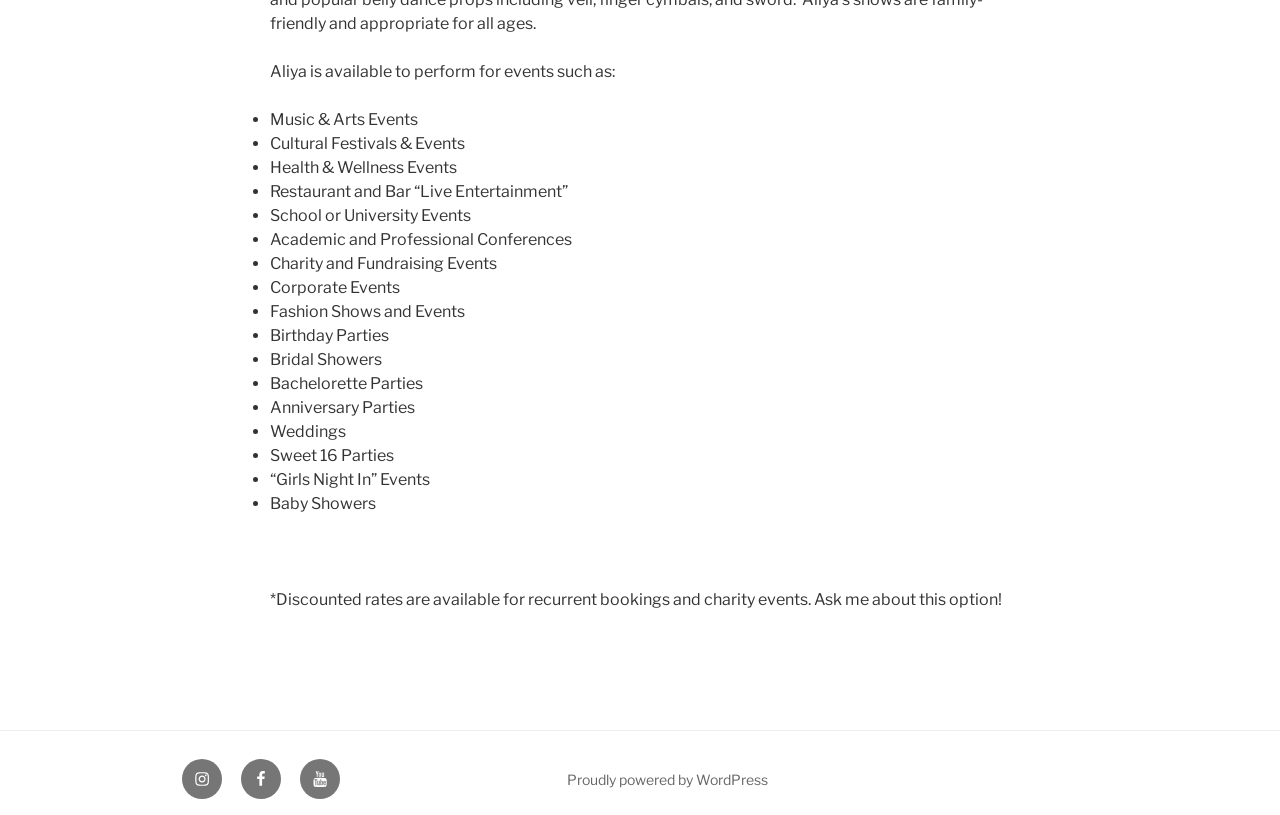What type of entertainment does Aliya provide for events?
Answer the question with a thorough and detailed explanation.

Based on the webpage, Aliya provides live entertainment for events, as mentioned in the text 'Restaurant and Bar “Live Entertainment”'.